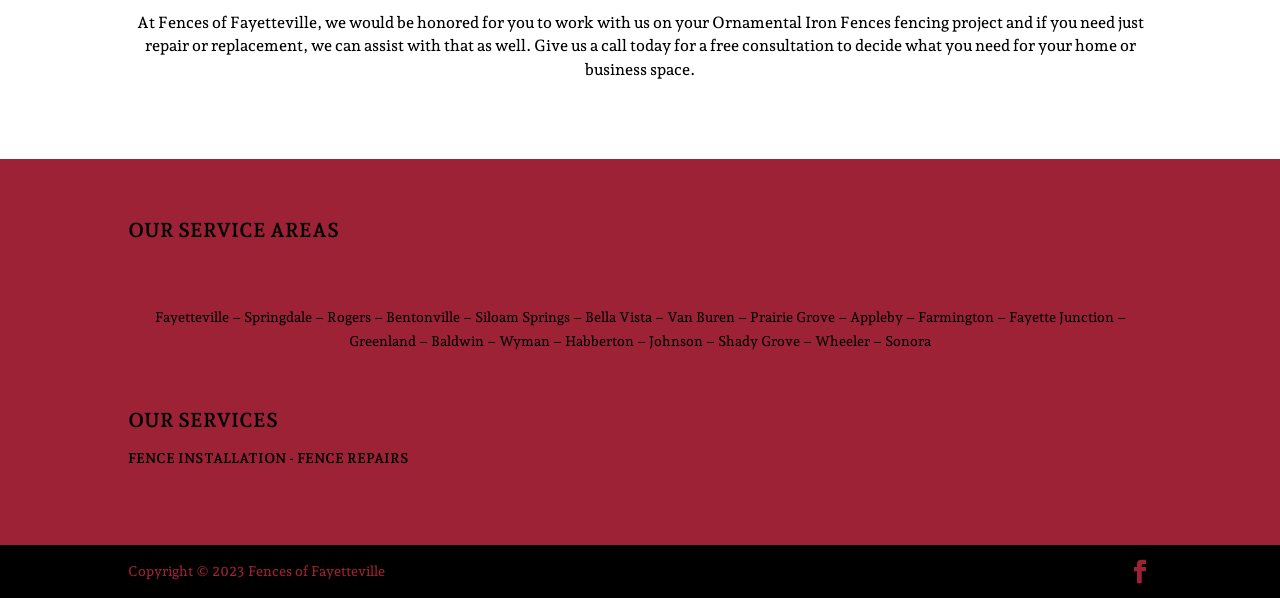What is the main service area of Fences of Fayetteville?
Please provide a single word or phrase answer based on the image.

Fayetteville